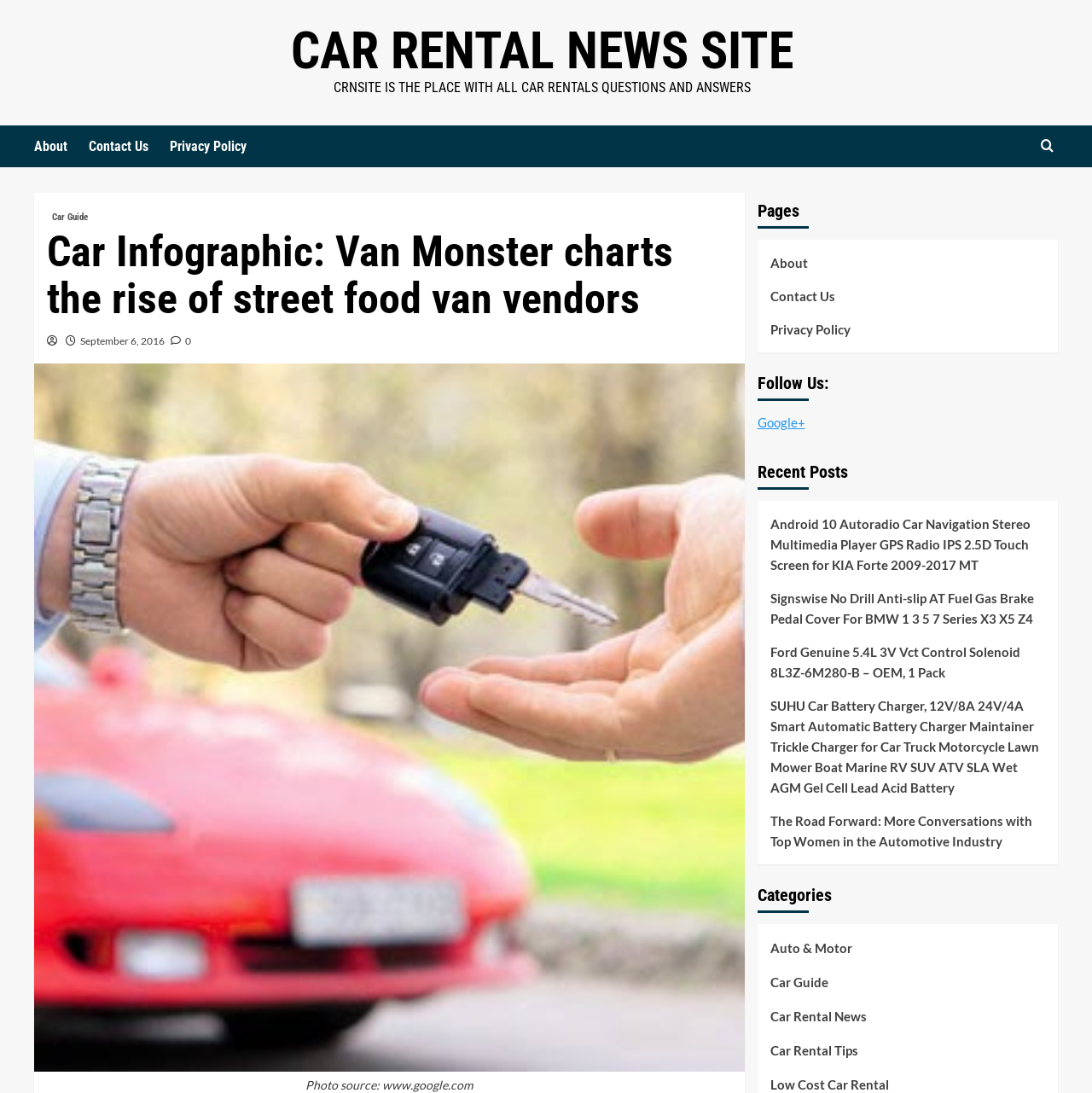Provide an in-depth caption for the contents of the webpage.

The webpage is a car rental news site that features an infographic about the rise of street food van vendors. At the top, there is a main heading "Car Infographic: Van Monster charts the rise of street food van vendors" followed by a link to the "Car Rental News Site". Below this, there is a brief description of the site, "CRNSITE IS THE PLACE WITH ALL CAR RENTALS QUESTIONS AND ANSWERS".

On the top left, there are links to "About", "Contact Us", and "Privacy Policy". On the top right, there is a search icon and a link to "Car Guide". 

The main content of the page is an infographic, which is an image that takes up most of the page. The infographic is about the rise of street food van vendors, and it has a photo source credited to www.google.com at the bottom.

On the right side of the page, there are several sections. The first section is "Pages" with links to "About", "Contact Us", and "Privacy Policy". Below this, there is a "Follow Us" section with a link to "Google+". 

The next section is "Recent Posts" with five links to different articles, including ones about car navigation systems, car pedal covers, and car battery chargers. 

Finally, there is a "Categories" section with links to "Auto & Motor", "Car Guide", "Car Rental News", and "Car Rental Tips".